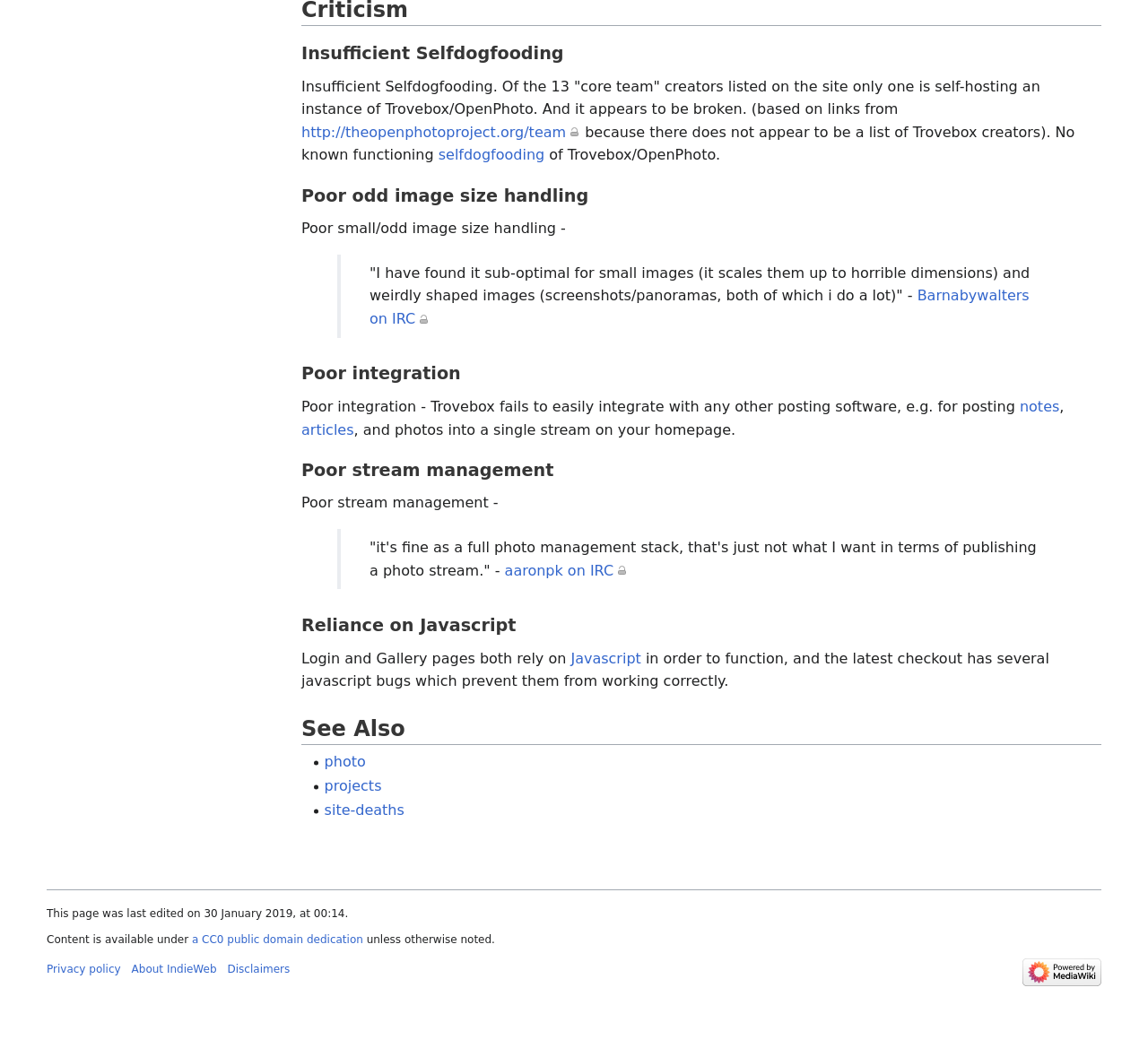Please find the bounding box coordinates of the clickable region needed to complete the following instruction: "Check the link to photo projects". The bounding box coordinates must consist of four float numbers between 0 and 1, i.e., [left, top, right, bottom].

[0.282, 0.735, 0.332, 0.751]